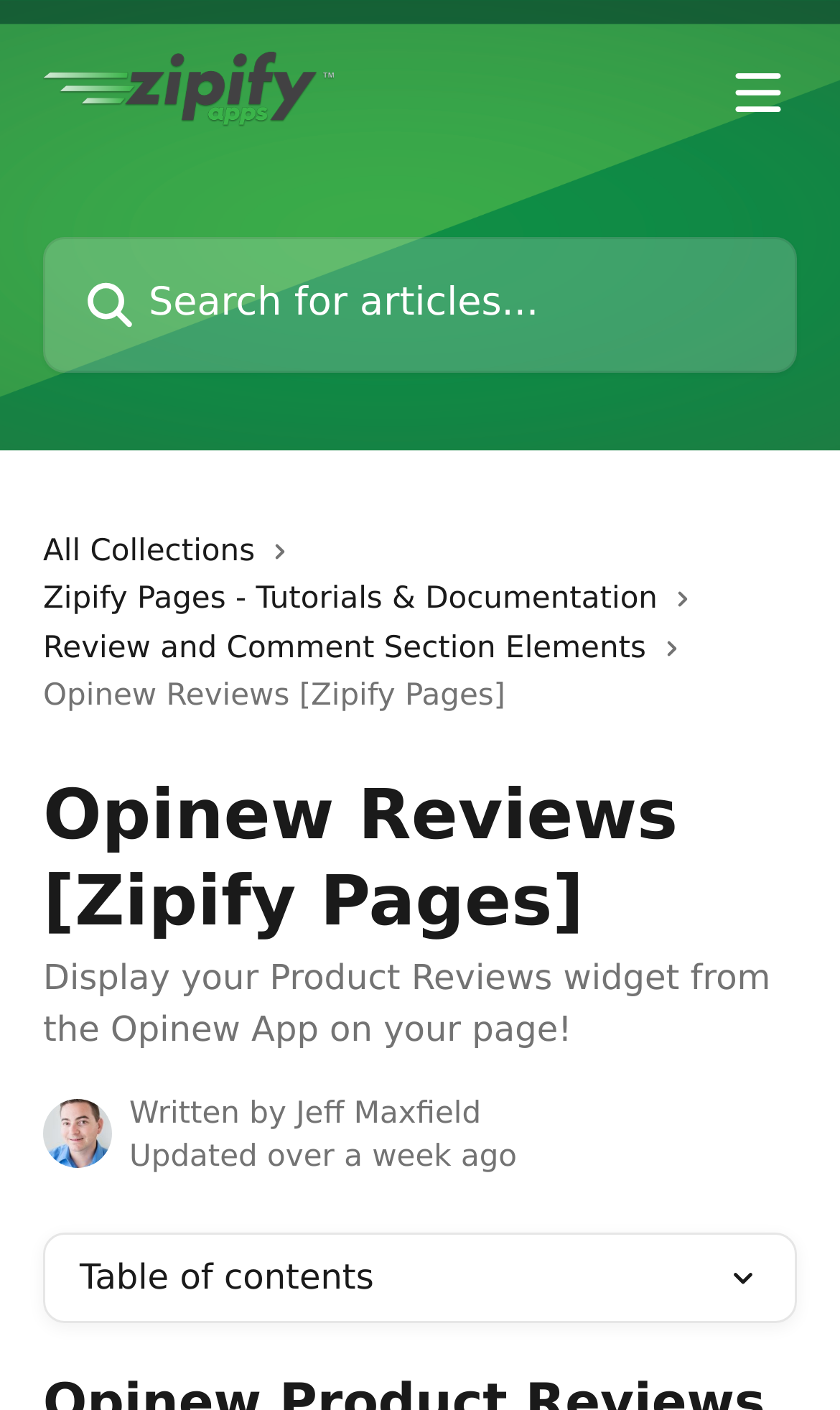What is the category of the article?
Identify the answer in the screenshot and reply with a single word or phrase.

Zipify Pages - Tutorials & Documentation